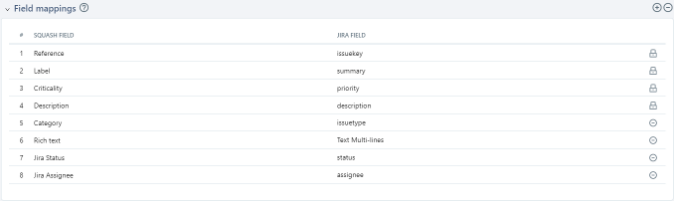What fields from Squash TM are included in the table?
Offer a detailed and full explanation in response to the question.

The columns in the table include various fields from Squash TM, such as 'Reference', 'Label', 'Criticality', 'Description', 'Category', and 'Rich text', which are mapped to their corresponding Jira fields.